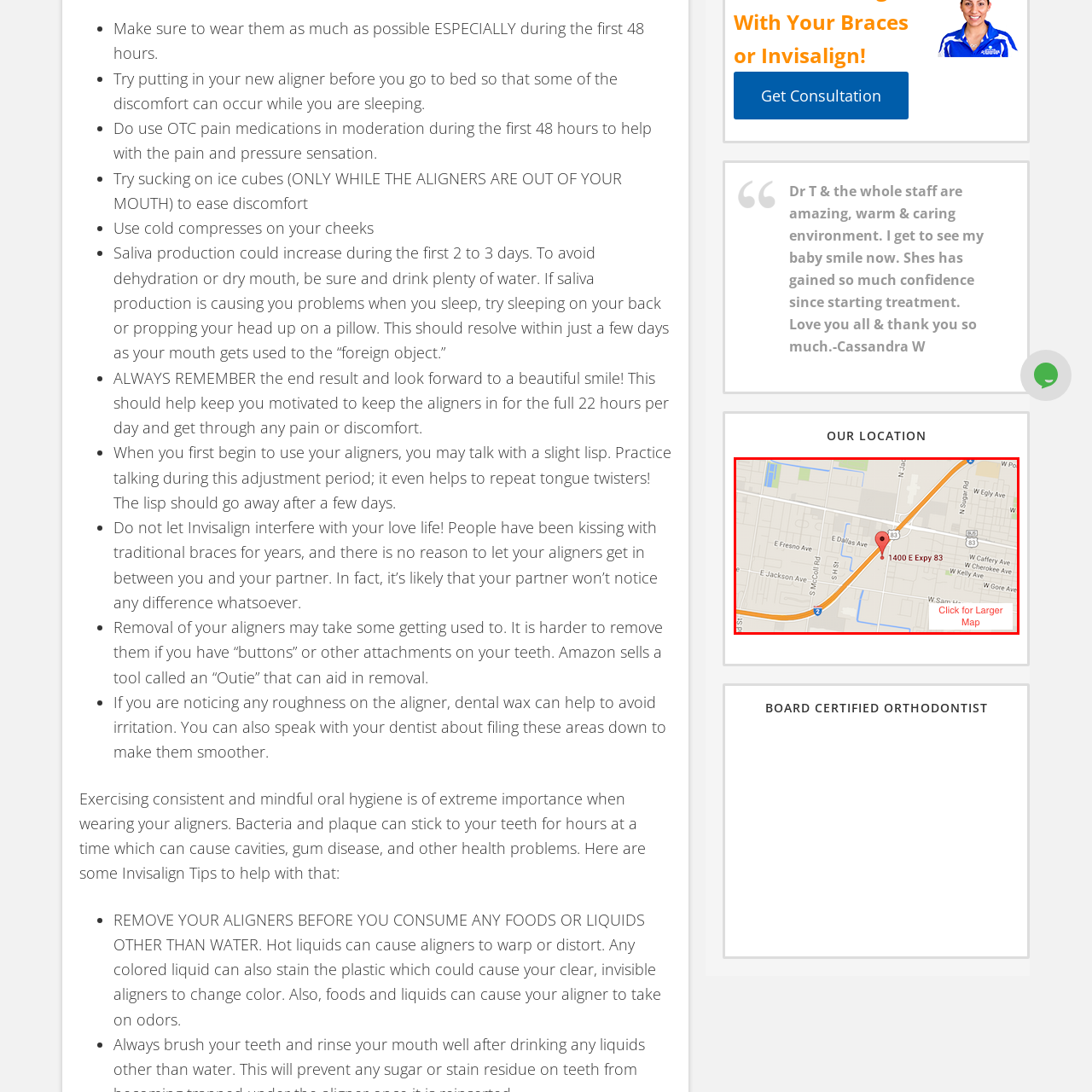Deliver a detailed explanation of the elements found in the red-marked area of the image.

This image displays a map highlighting the location of a business at **1400 E Expwy 83**. A red pin marks the exact spot, making it easy for visitors to find. Surrounding streets are also shown, providing context to its location in relation to nearby landmarks. In the bottom right corner, there's an option labeled "Click for Larger Map," indicating that users can access a more detailed view if needed. This map serves as a valuable tool for potential clients looking to visit or learn more about the services offered at this address.